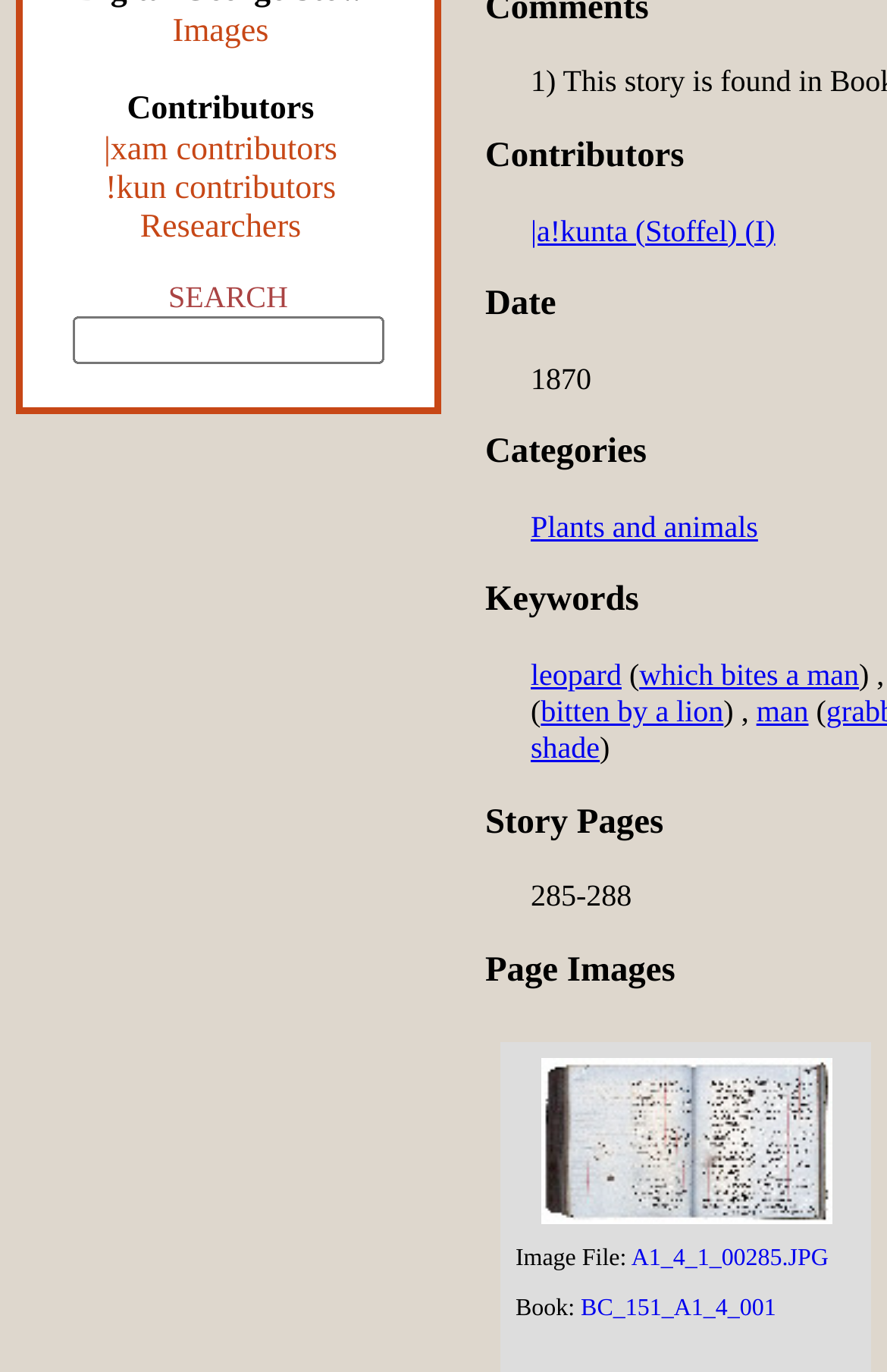Give the bounding box coordinates for the element described as: "|a!kunta (Stoffel) (I)".

[0.598, 0.155, 0.874, 0.18]